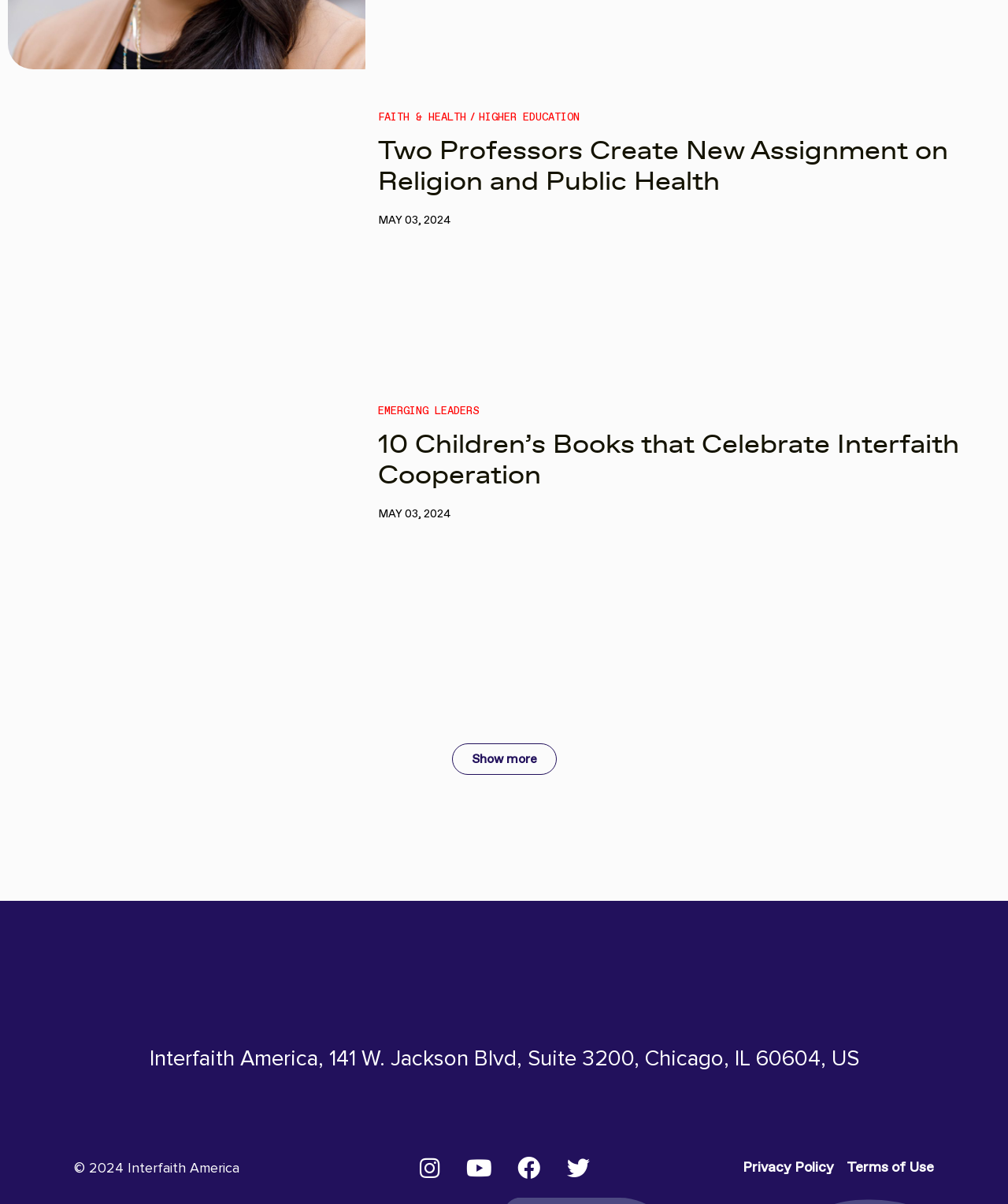Predict the bounding box of the UI element based on this description: "Facebook".

[0.502, 0.951, 0.547, 0.989]